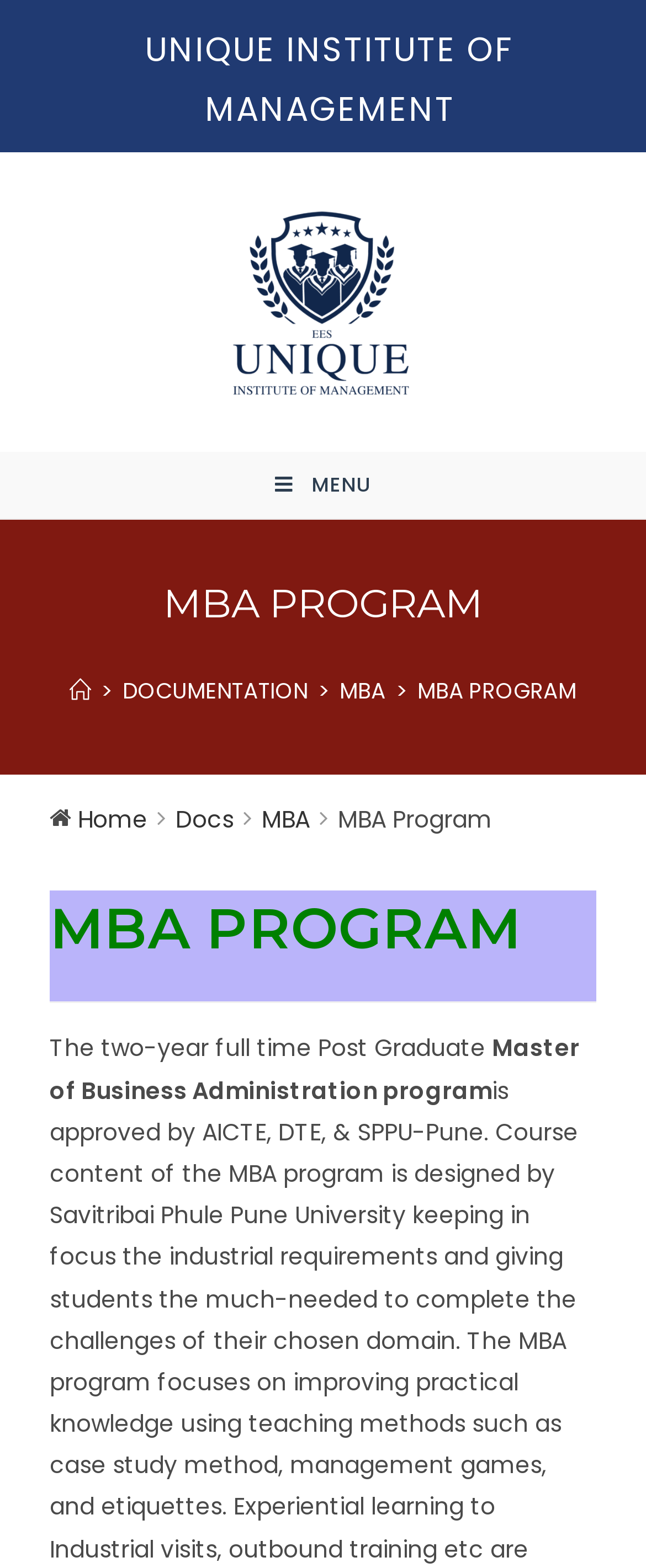Can you identify the bounding box coordinates of the clickable region needed to carry out this instruction: 'go to Home page'? The coordinates should be four float numbers within the range of 0 to 1, stated as [left, top, right, bottom].

[0.108, 0.43, 0.141, 0.45]